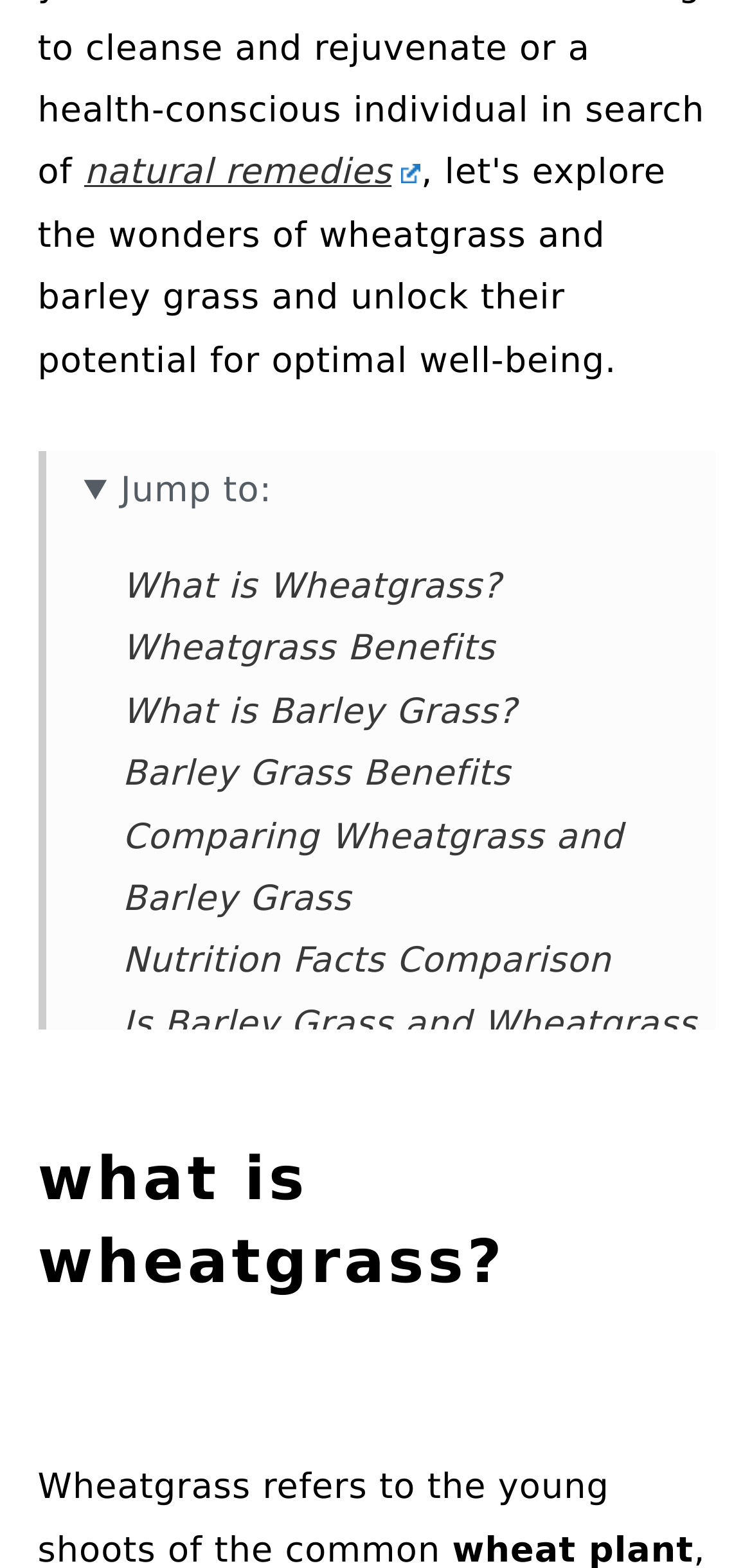What is the last link under 'natural remedies'? Observe the screenshot and provide a one-word or short phrase answer.

Comments